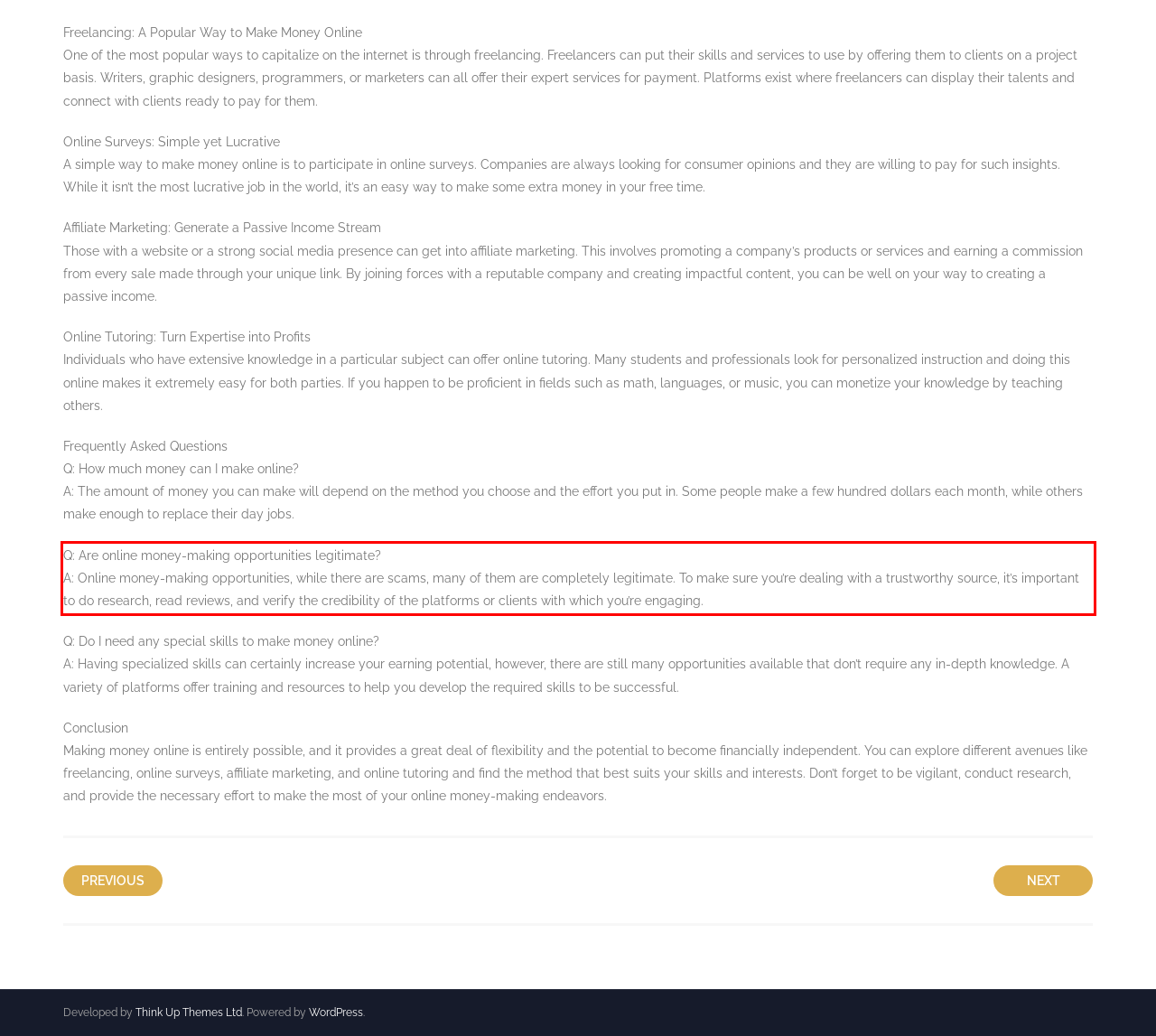There is a screenshot of a webpage with a red bounding box around a UI element. Please use OCR to extract the text within the red bounding box.

Q: Are online money-making opportunities legitimate? A: Online money-making opportunities, while there are scams, many of them are completely legitimate. To make sure you’re dealing with a trustworthy source, it’s important to do research, read reviews, and verify the credibility of the platforms or clients with which you’re engaging.